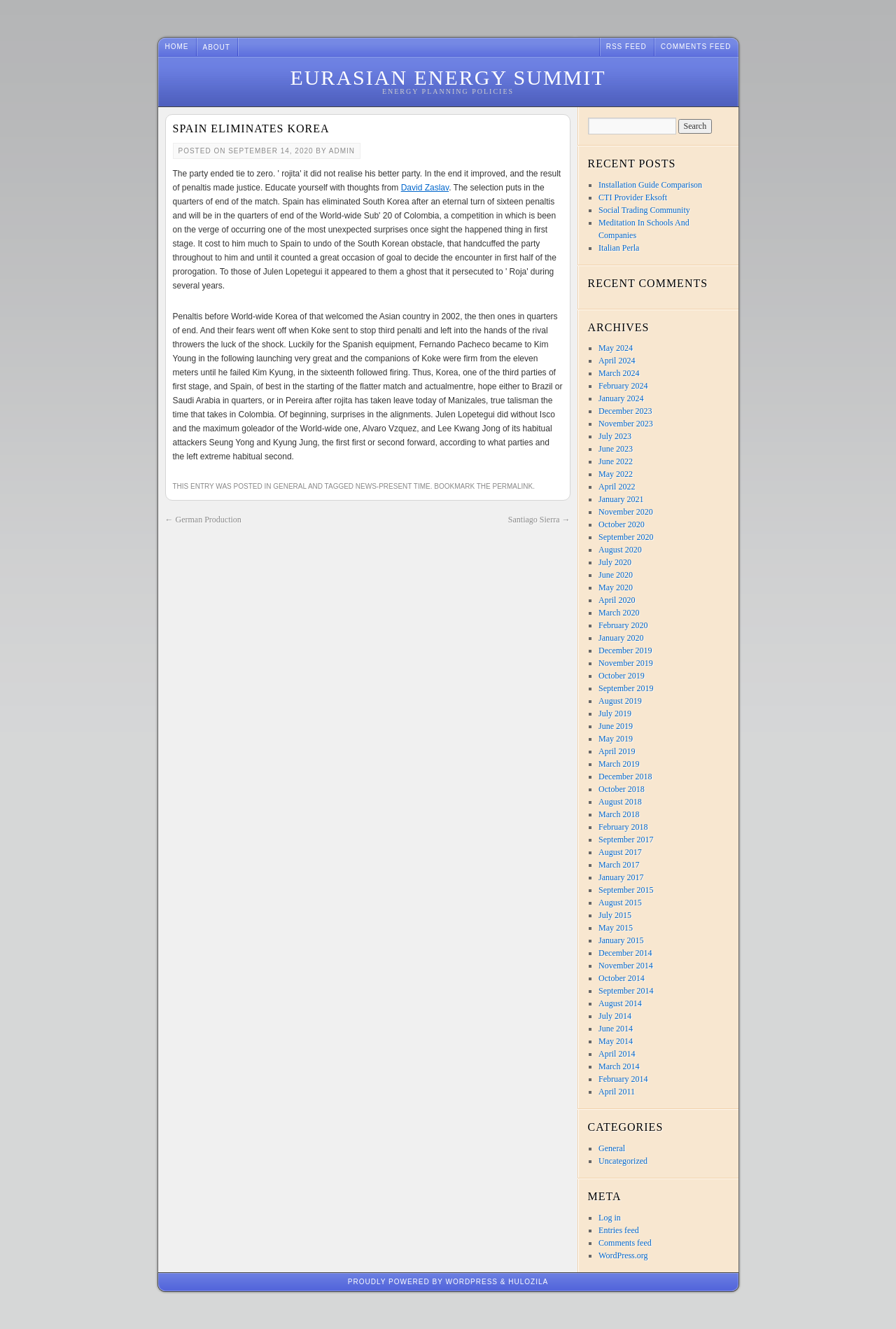What is the purpose of the search box? Please answer the question using a single word or phrase based on the image.

To search the website